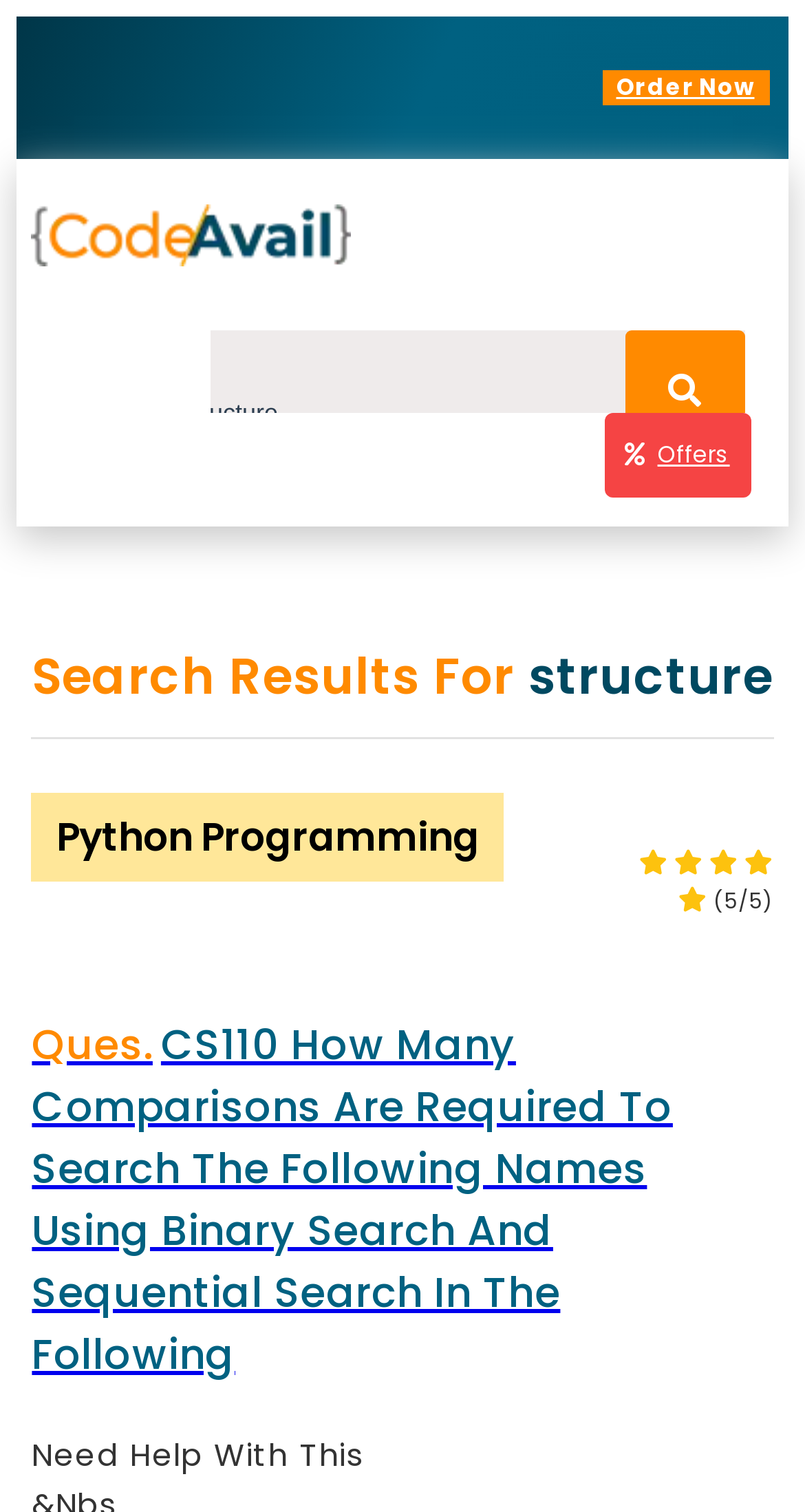What is the principal heading displayed on the webpage?

Search Results For structure